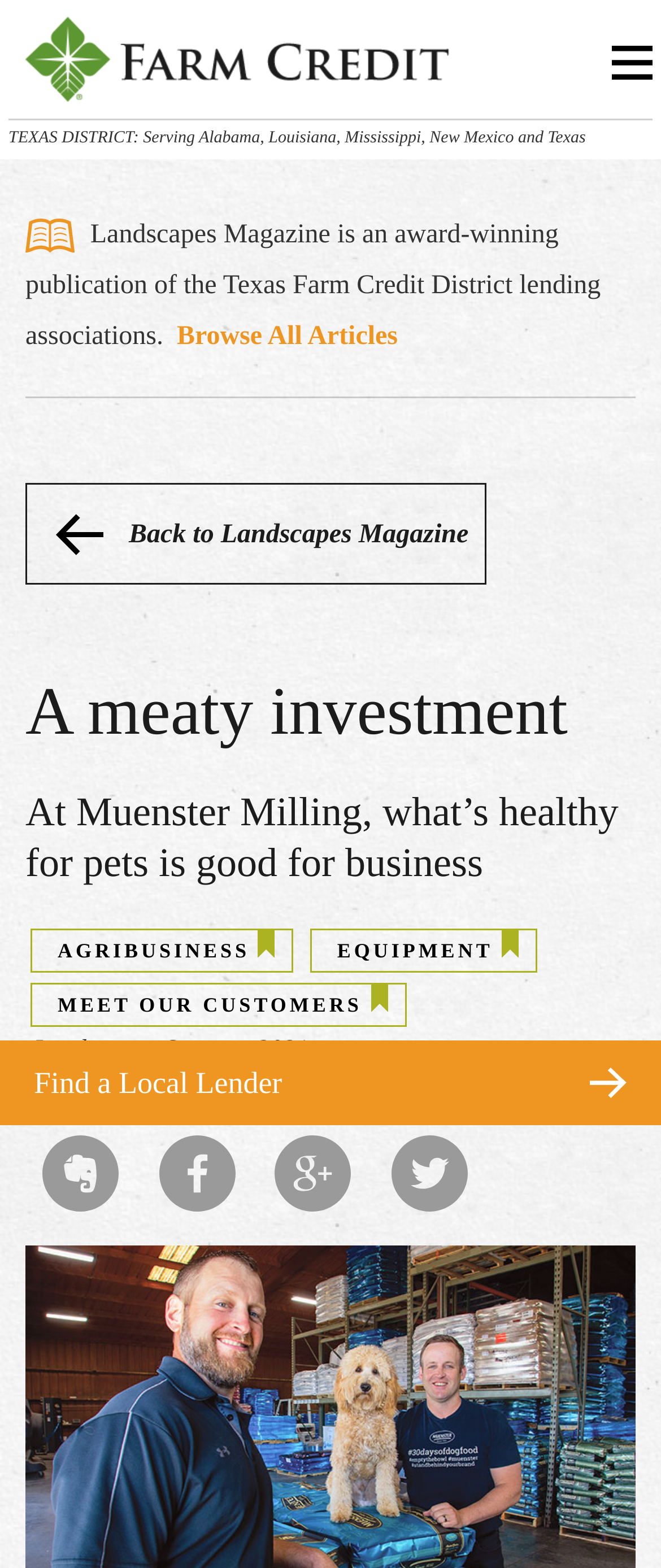How many links are there in the bottom section?
Please answer the question as detailed as possible.

I found the answer by counting the number of link elements located at the bottom of the webpage, which are [0.064, 0.761, 0.179, 0.777], [0.24, 0.761, 0.355, 0.777], [0.415, 0.761, 0.531, 0.777], [0.591, 0.761, 0.706, 0.777], and [0.739, 0.619, 1.0, 0.665].